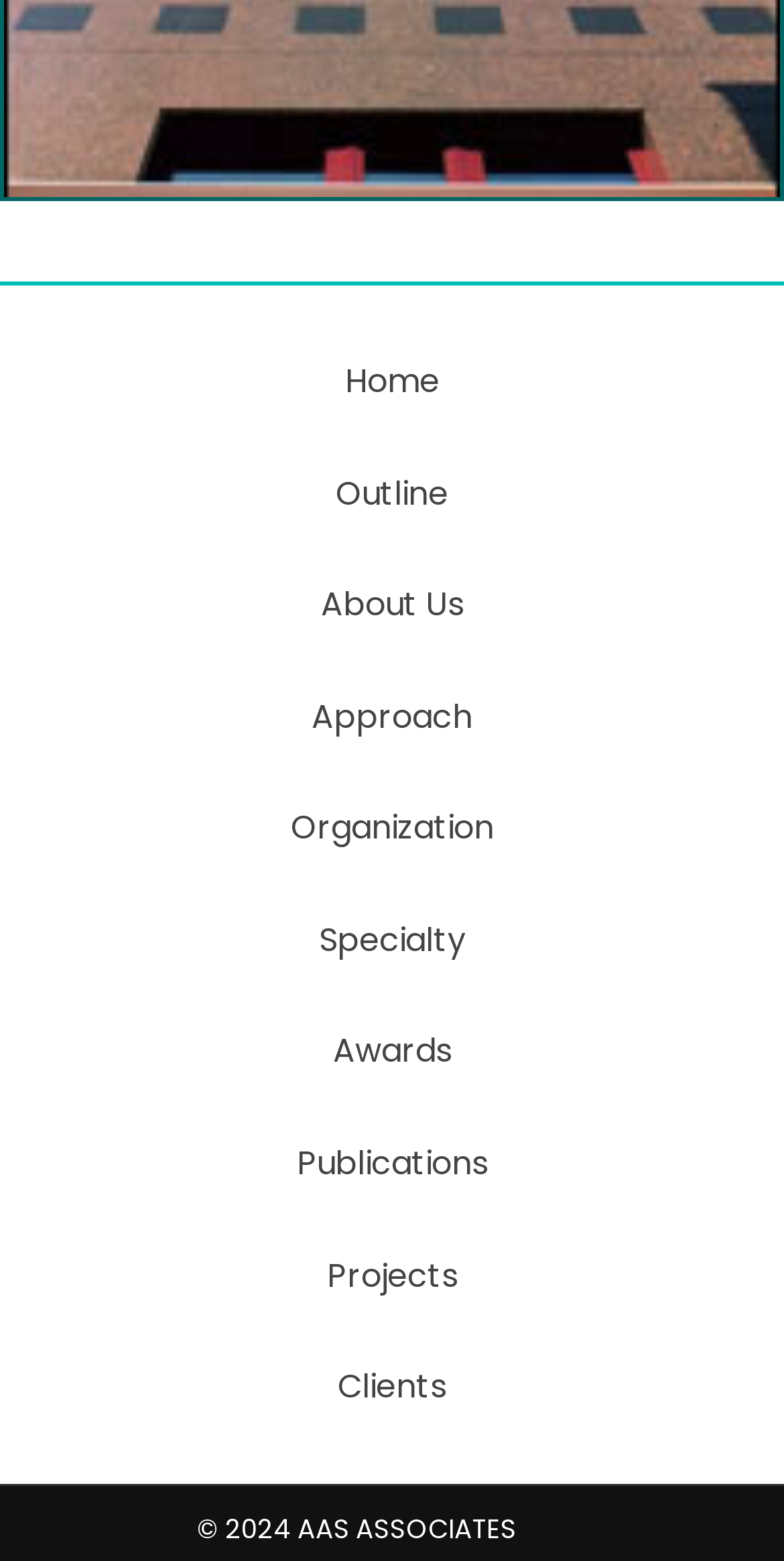Please specify the bounding box coordinates of the clickable section necessary to execute the following command: "learn about our approach".

[0.051, 0.423, 0.949, 0.495]